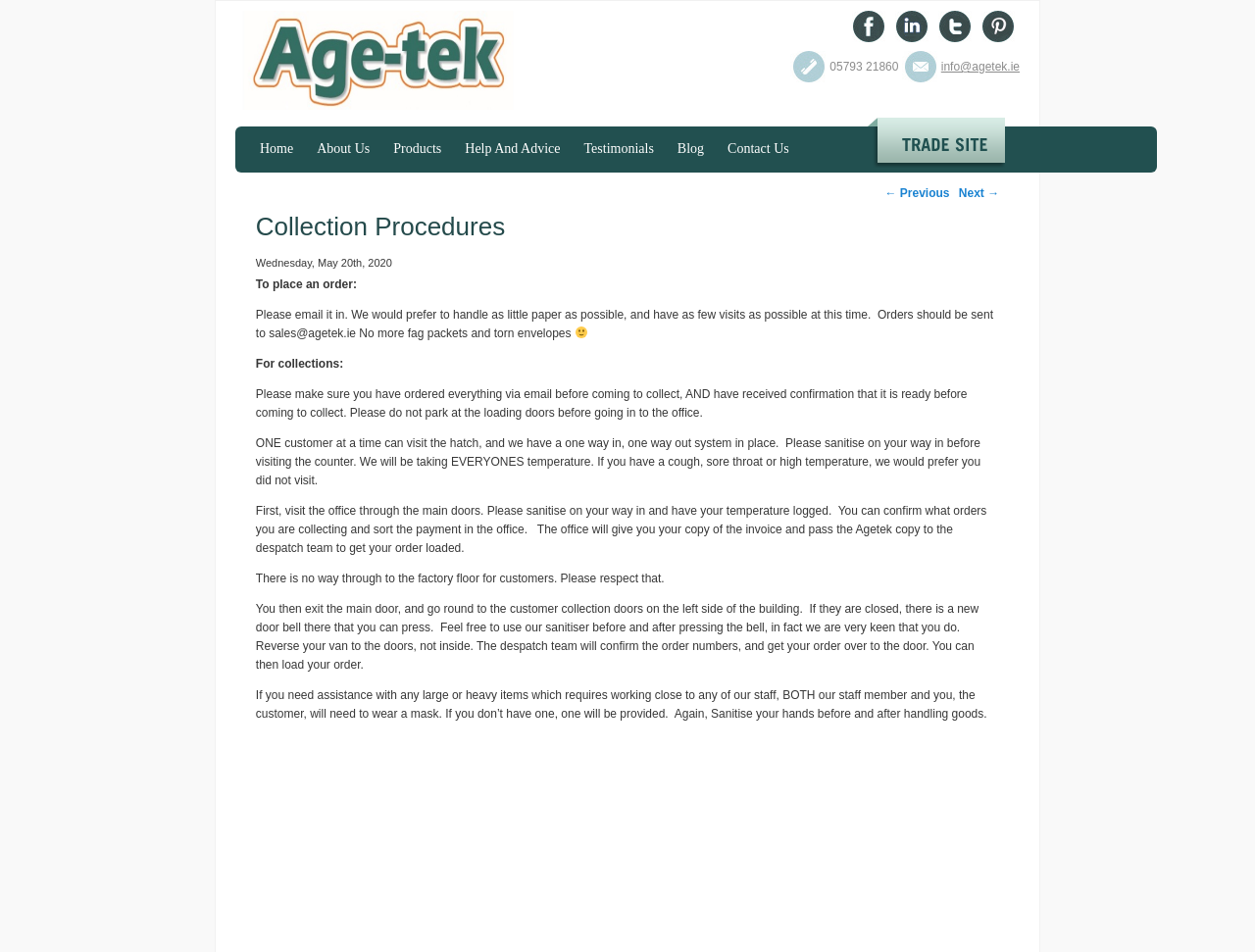What is the phone number?
Using the image, provide a concise answer in one word or a short phrase.

05793 21860